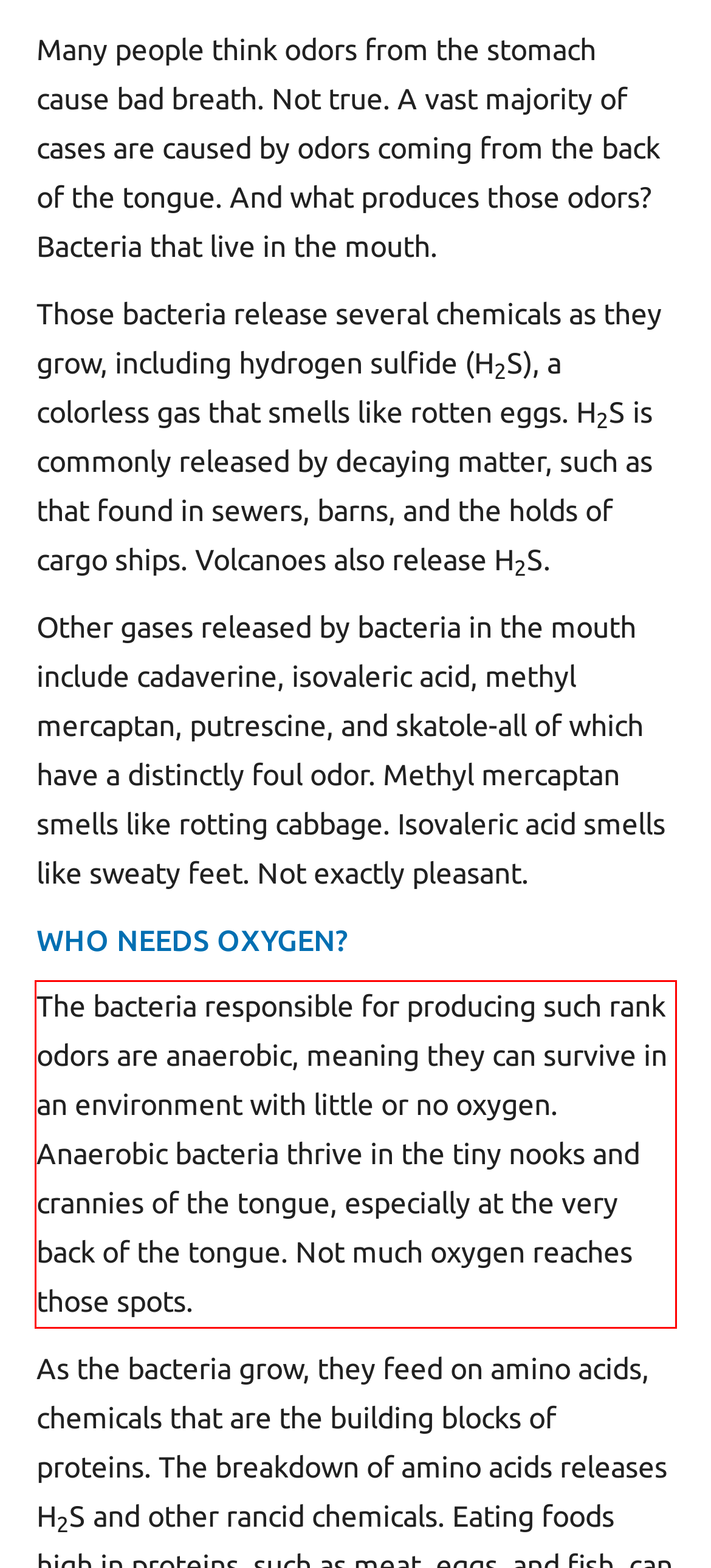You are presented with a screenshot containing a red rectangle. Extract the text found inside this red bounding box.

The bacteria responsible for producing such rank odors are anaerobic, meaning they can survive in an environment with little or no oxygen. Anaerobic bacteria thrive in the tiny nooks and crannies of the tongue, especially at the very back of the tongue. Not much oxygen reaches those spots.